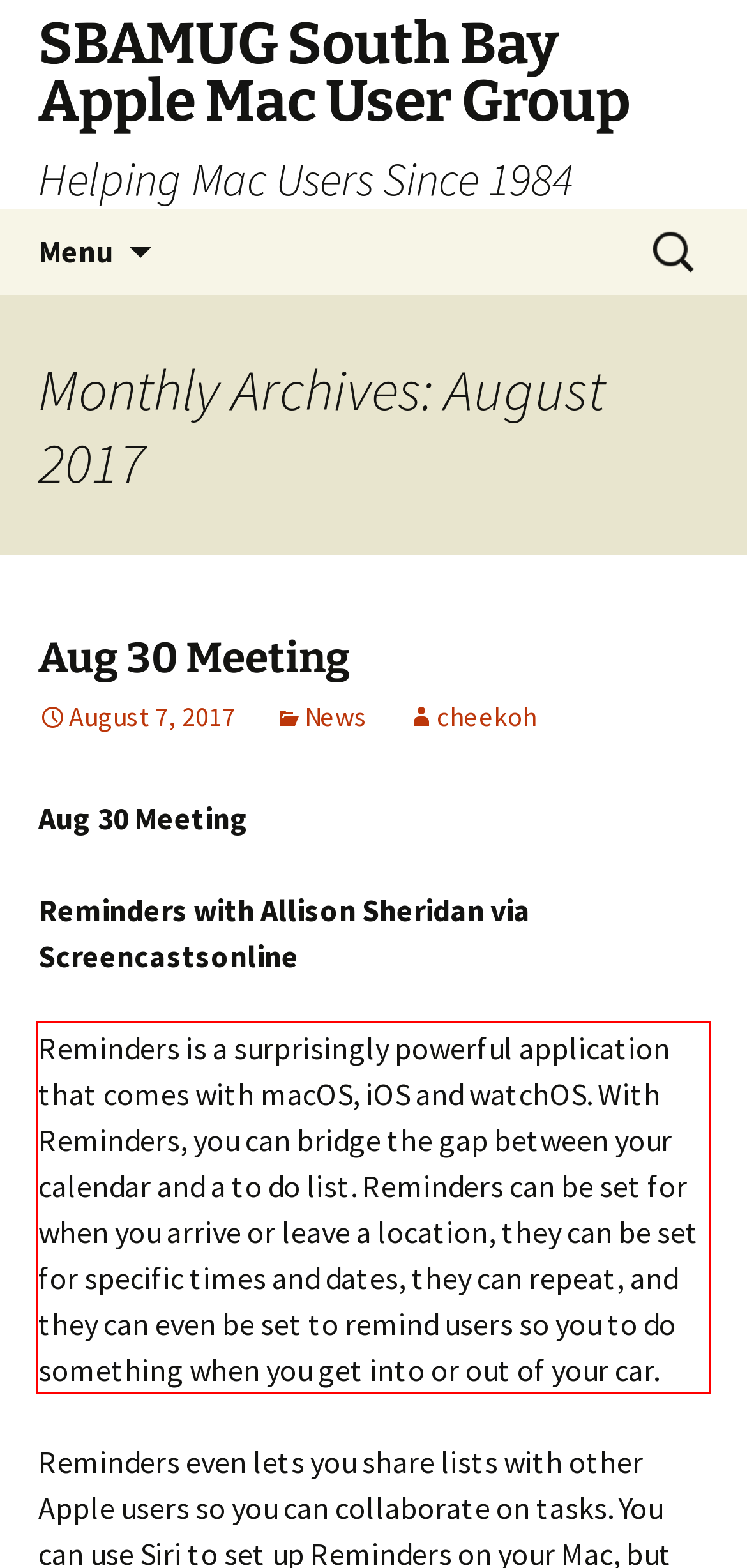With the provided screenshot of a webpage, locate the red bounding box and perform OCR to extract the text content inside it.

Reminders is a surprisingly powerful application that comes with macOS, iOS and watchOS. With Reminders, you can bridge the gap between your calendar and a to do list. Reminders can be set for when you arrive or leave a location, they can be set for specific times and dates, they can repeat, and they can even be set to remind users so you to do something when you get into or out of your car.